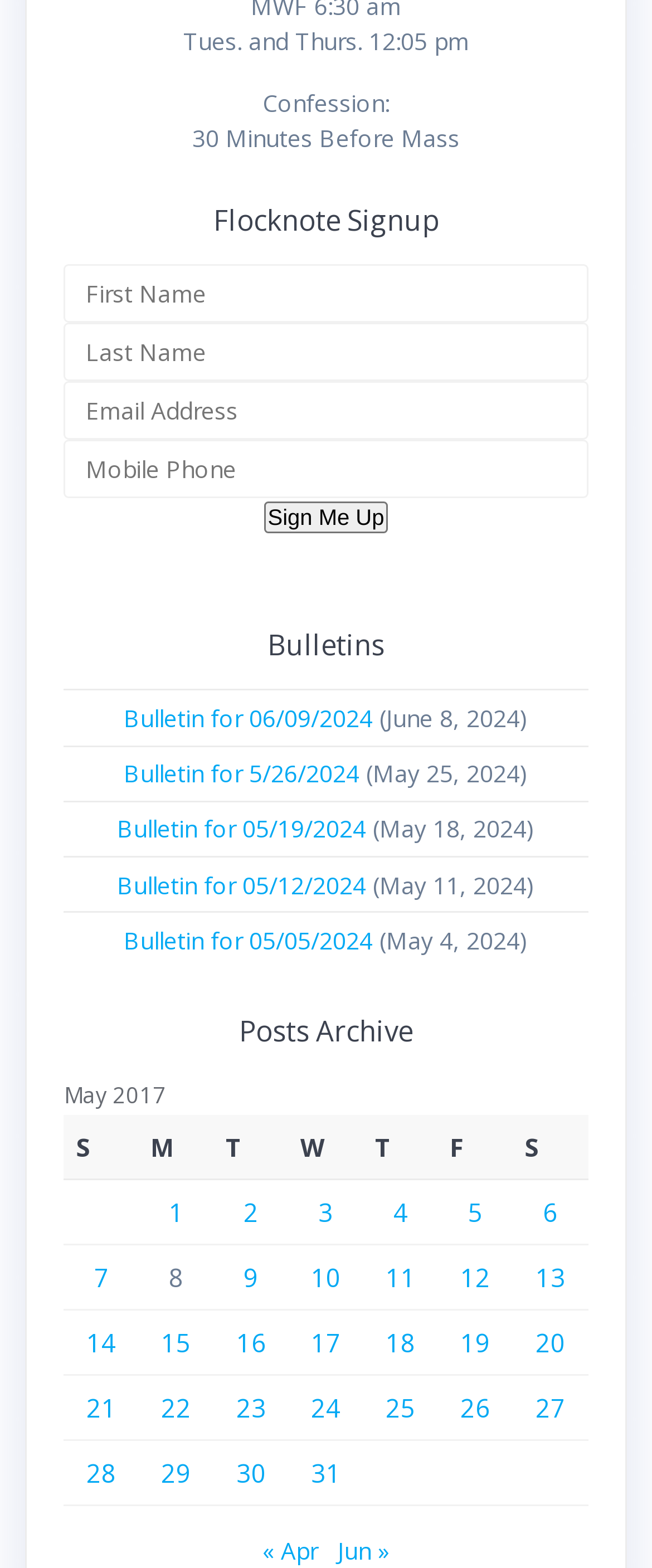Pinpoint the bounding box coordinates of the element to be clicked to execute the instruction: "View bulletin for 05/05/2024".

[0.19, 0.589, 0.572, 0.61]